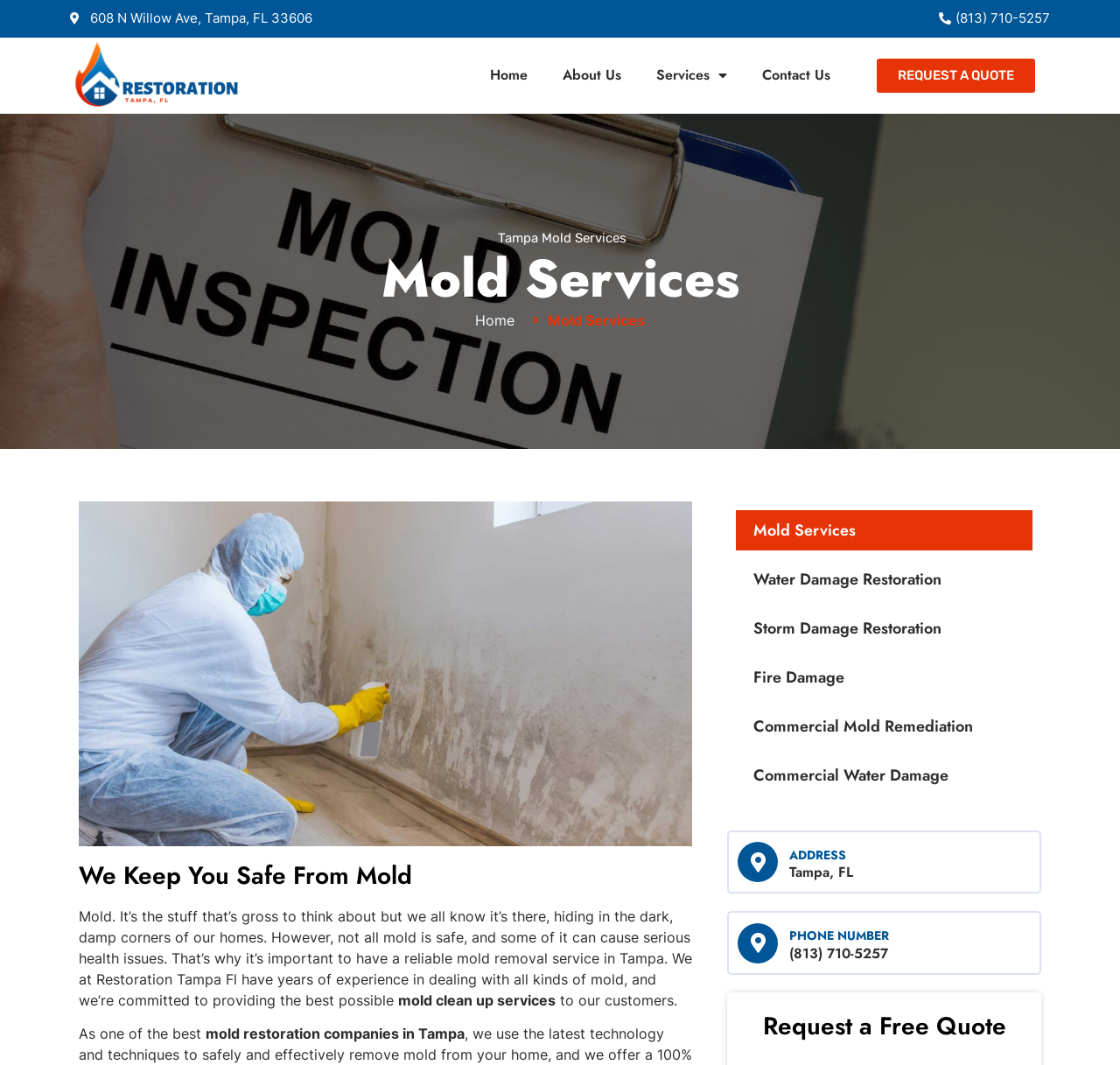Using the information in the image, could you please answer the following question in detail:
How can I request a quote from the mold service?

I found the 'REQUEST A QUOTE' button by looking at the button element with the bounding box coordinates [0.783, 0.055, 0.924, 0.087] which is prominently displayed on the webpage.